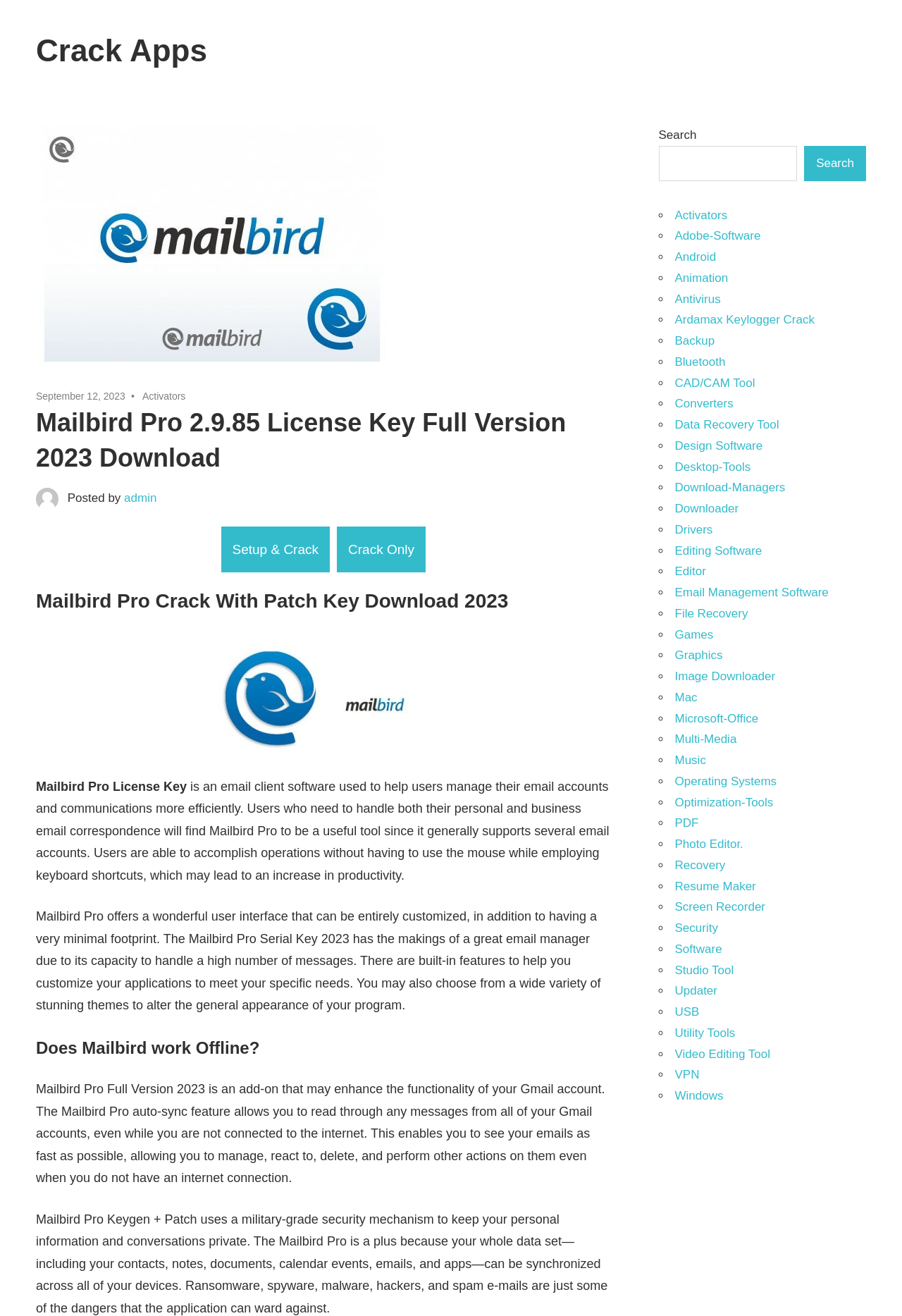Provide a brief response to the question using a single word or phrase: 
What is the security mechanism used by Mailbird Pro?

Military-grade security